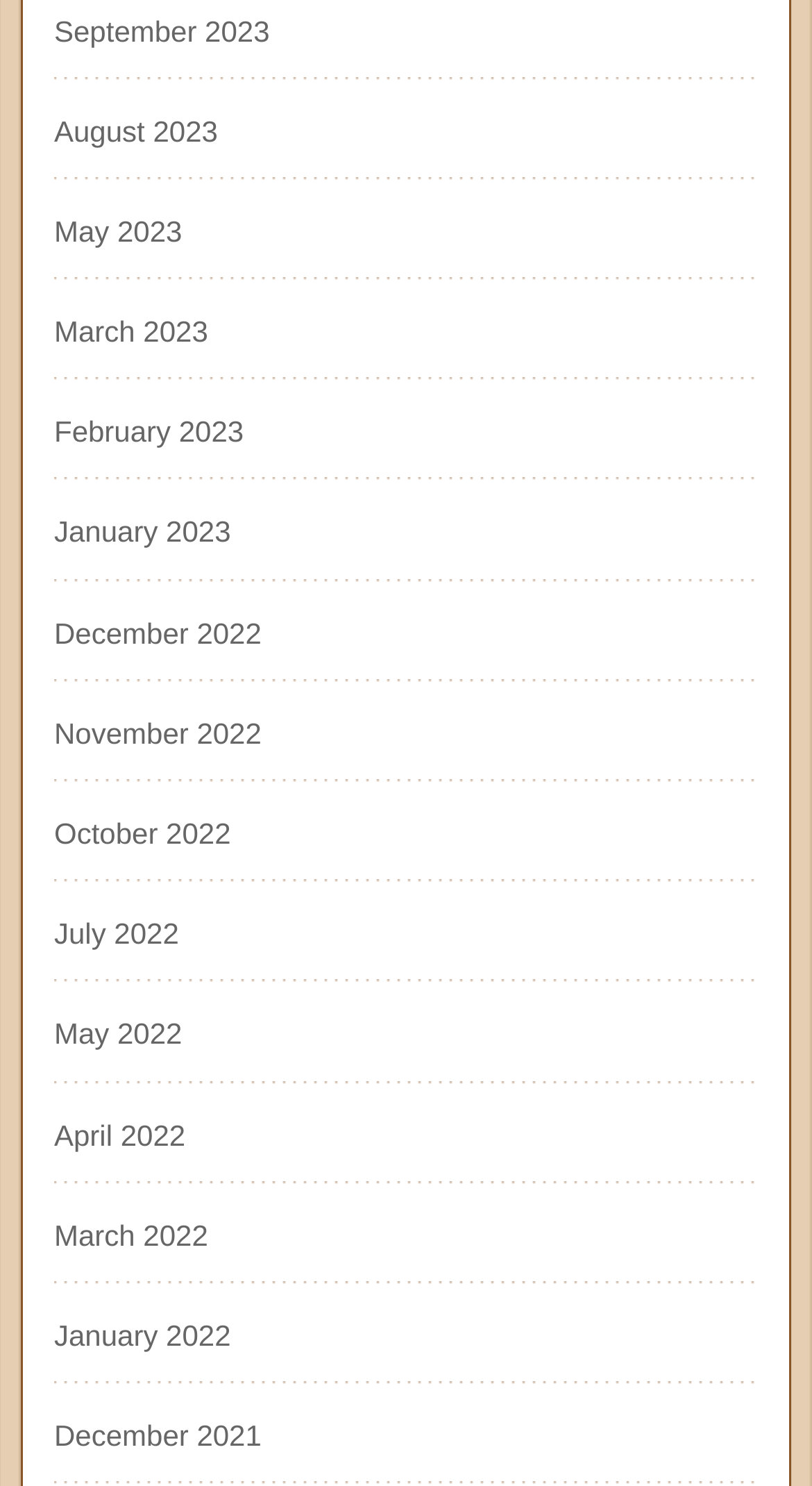Please specify the bounding box coordinates of the clickable region necessary for completing the following instruction: "Search for something". The coordinates must consist of four float numbers between 0 and 1, i.e., [left, top, right, bottom].

None